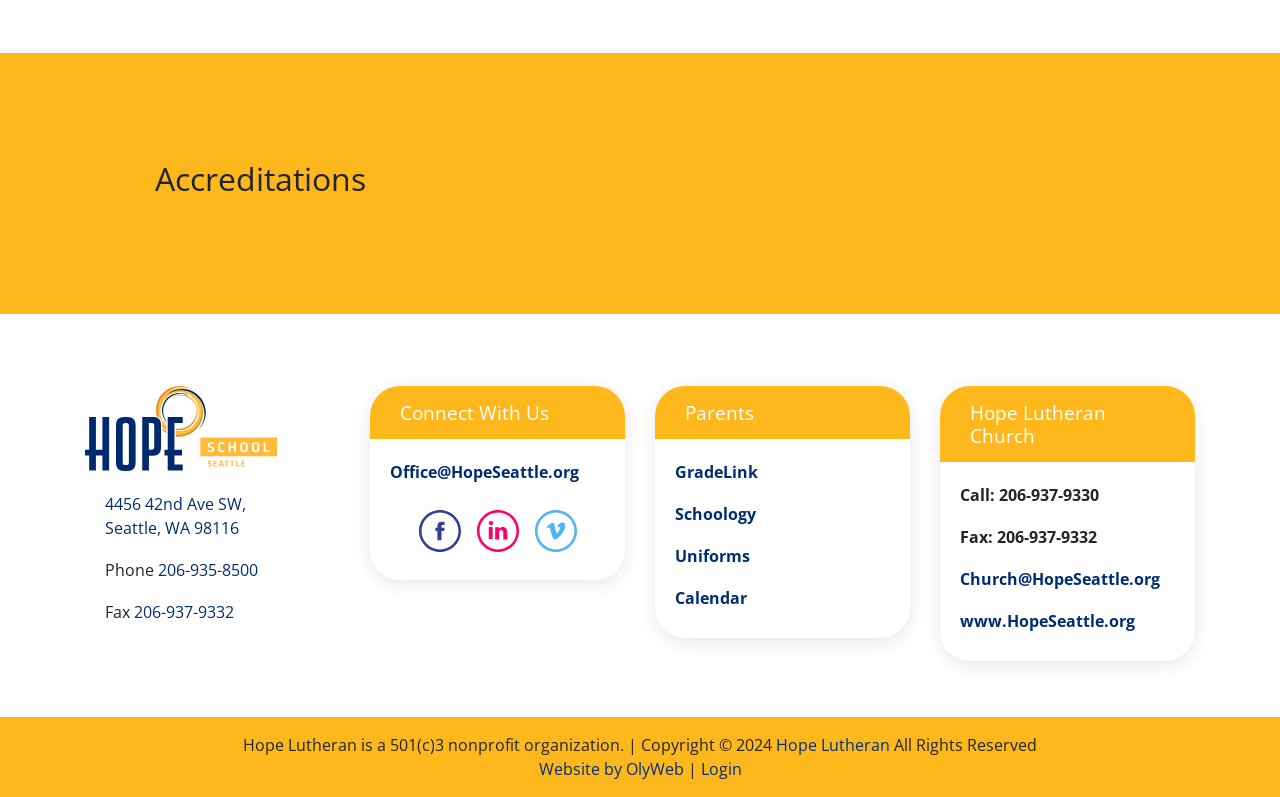Answer the question below in one word or phrase:
What is the name of the church's website?

www.HopeSeattle.org